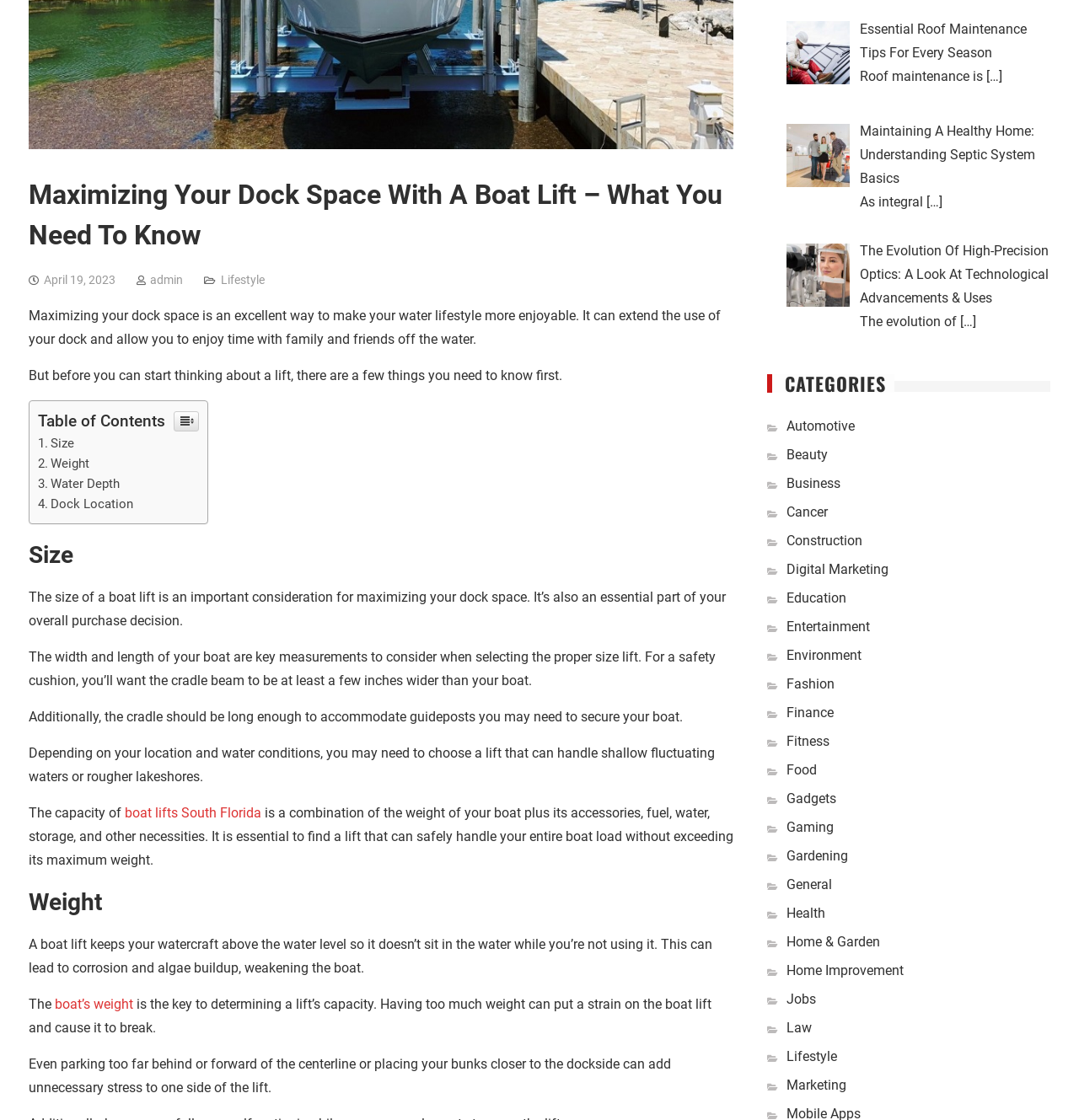Identify the bounding box for the given UI element using the description provided. Coordinates should be in the format (top-left x, top-left y, bottom-right x, bottom-right y) and must be between 0 and 1. Here is the description: boat lifts South Florida

[0.116, 0.718, 0.242, 0.733]